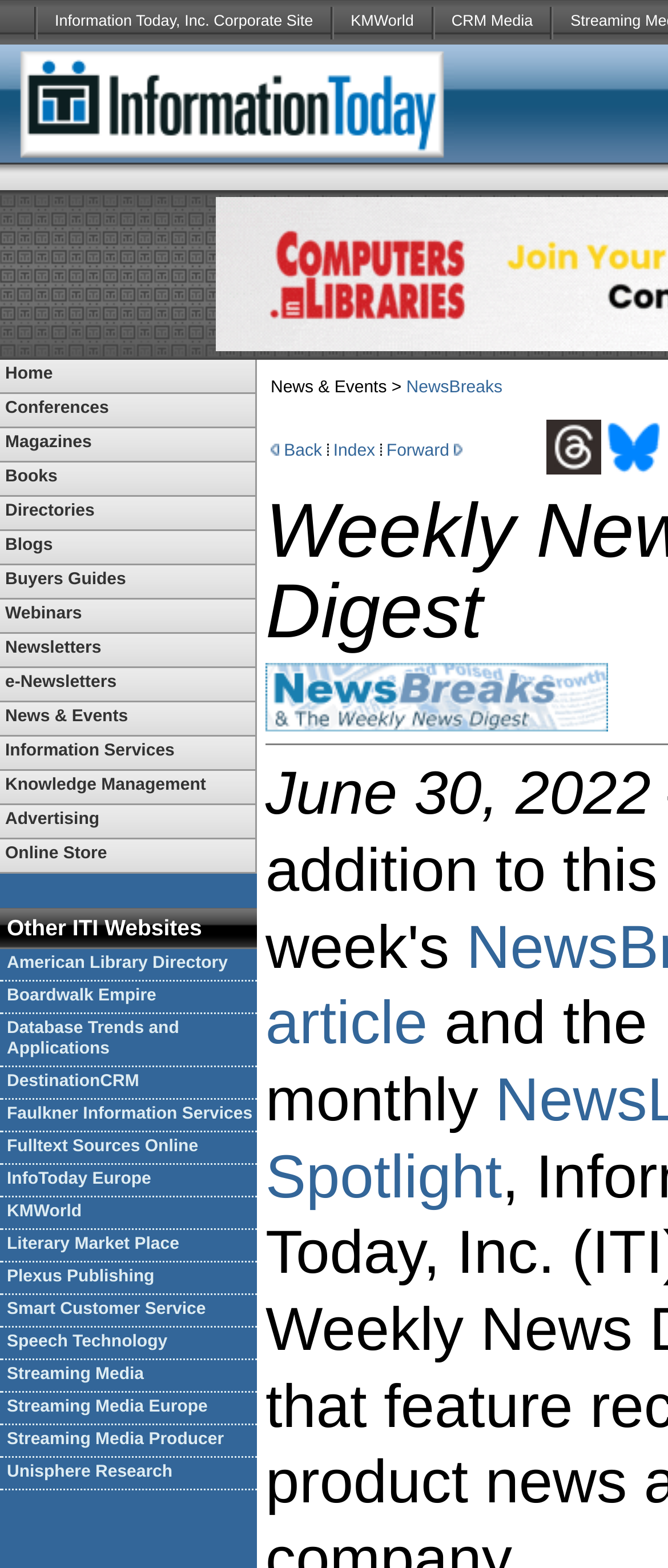Locate the bounding box of the UI element described by: "alt="bluesky"" in the given webpage screenshot.

[0.908, 0.29, 0.999, 0.306]